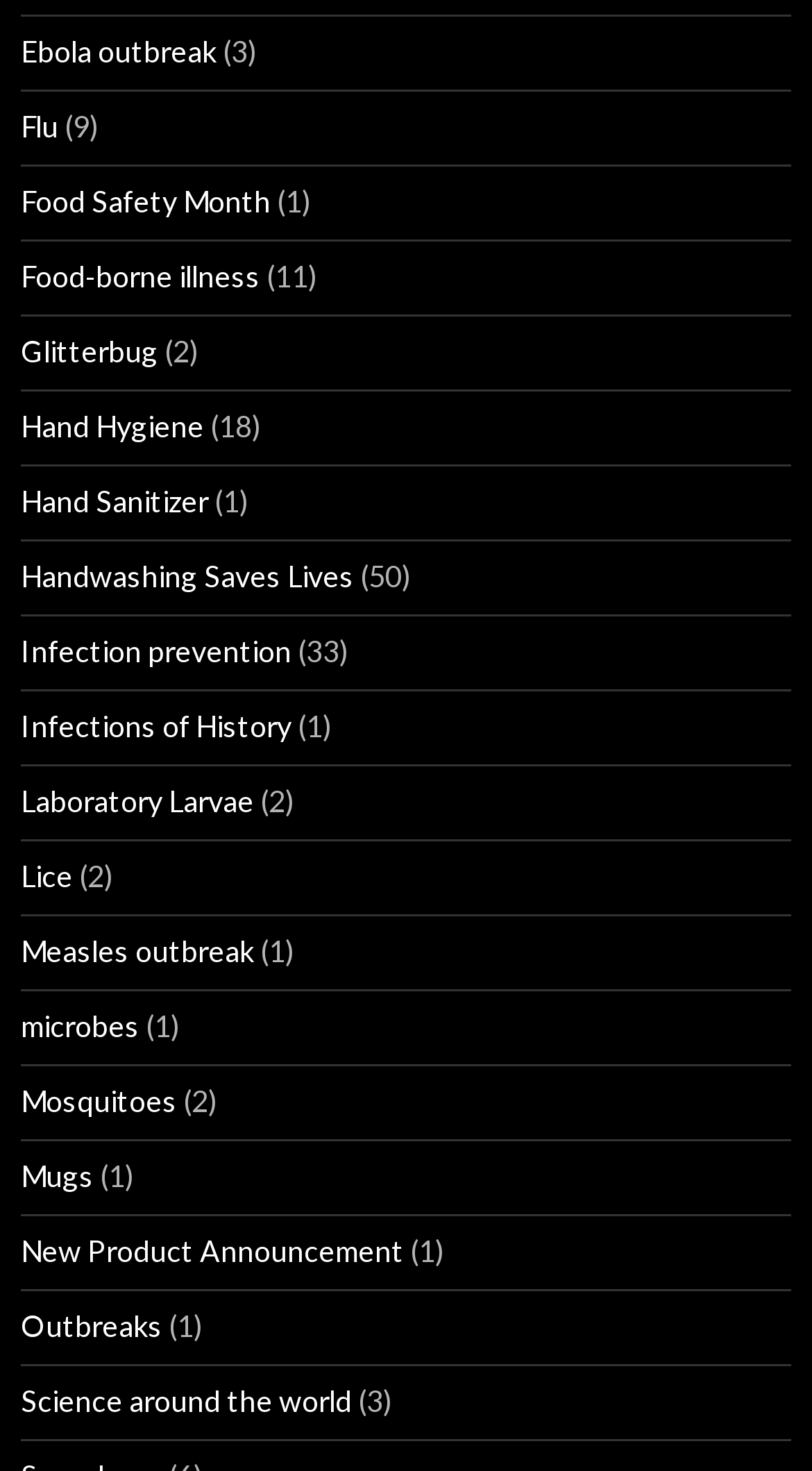Determine the bounding box coordinates for the UI element described. Format the coordinates as (top-left x, top-left y, bottom-right x, bottom-right y) and ensure all values are between 0 and 1. Element description: Flu

[0.026, 0.073, 0.072, 0.097]